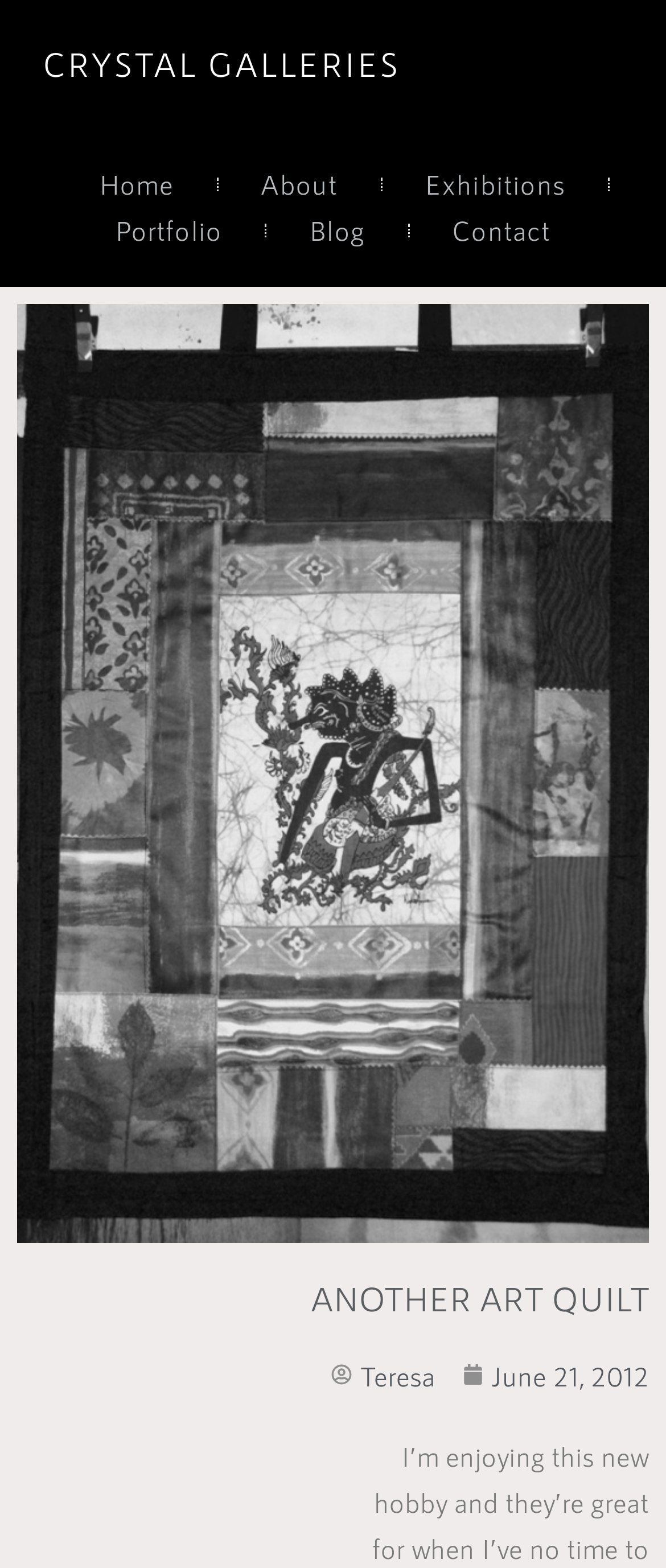Provide a one-word or one-phrase answer to the question:
What is the name of the art quilt gallery?

Crystal Galleries